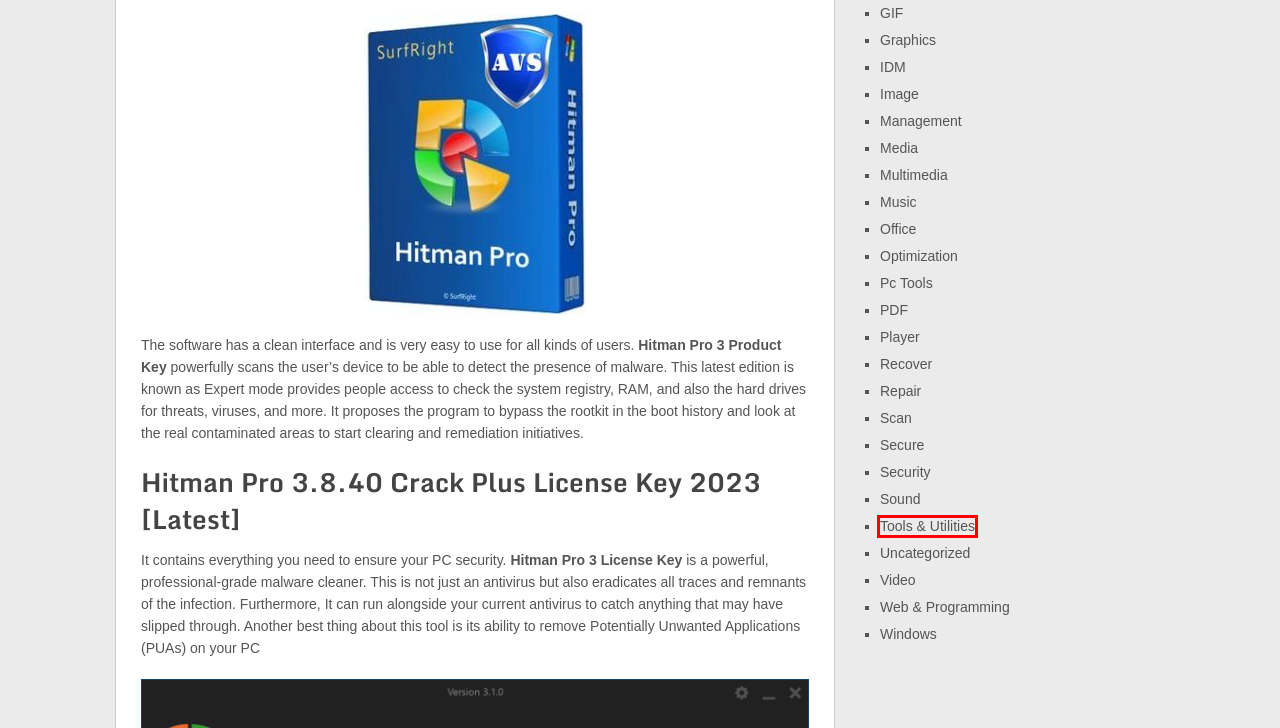Review the screenshot of a webpage that includes a red bounding box. Choose the most suitable webpage description that matches the new webpage after clicking the element within the red bounding box. Here are the candidates:
A. Tools & Utilities Archives - PC4Warez
B. Media Archives - PC4Warez
C. Web & Programming Archives - PC4Warez
D. Windows Archives - PC4Warez
E. Sound Archives - PC4Warez
F. Security Archives - PC4Warez
G. Management Archives - PC4Warez
H. Player Archives - PC4Warez

A